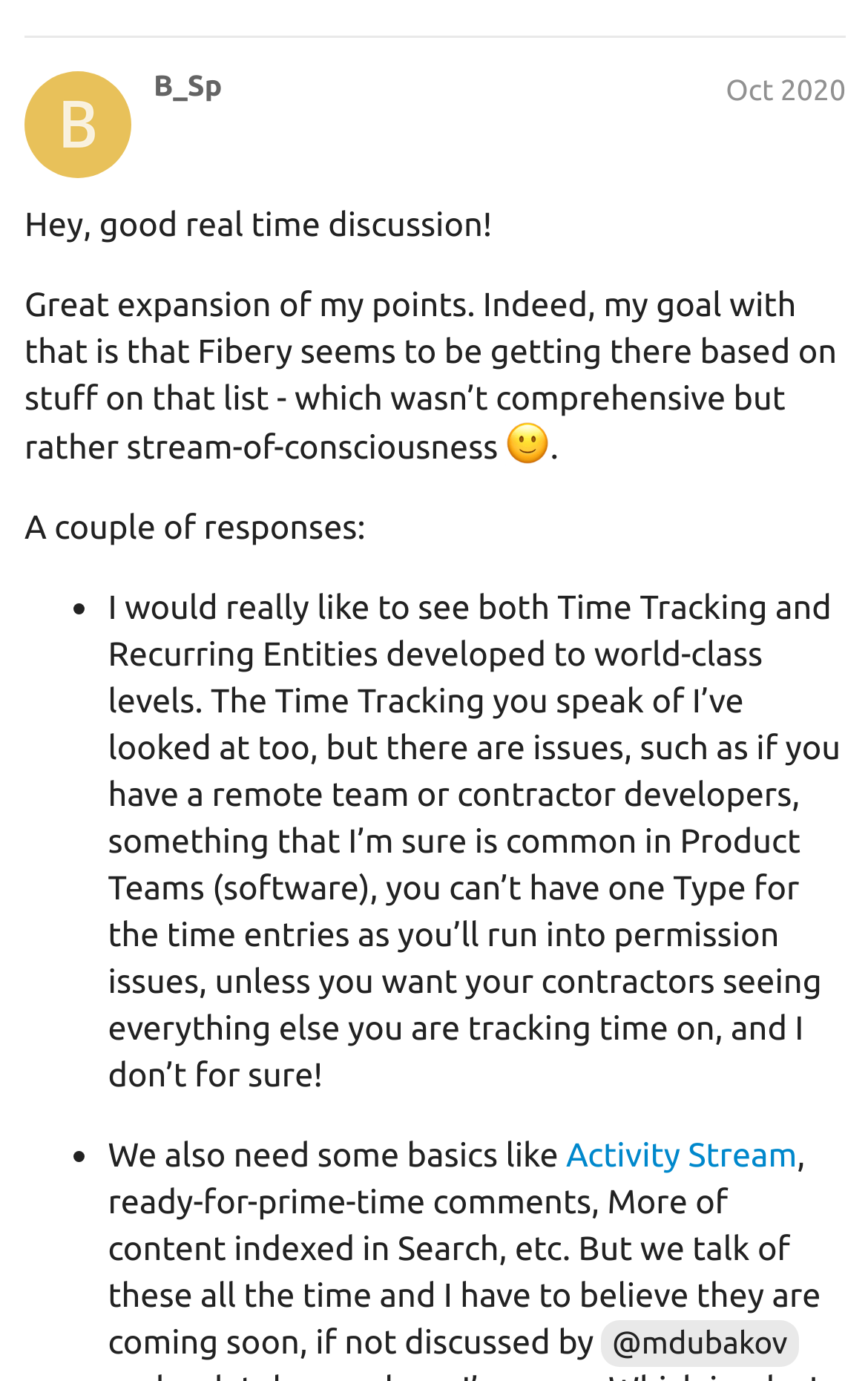Determine the bounding box coordinates in the format (top-left x, top-left y, bottom-right x, bottom-right y). Ensure all values are floating point numbers between 0 and 1. Identify the bounding box of the UI element described by: @Louis-Felix

[0.235, 0.213, 0.465, 0.246]